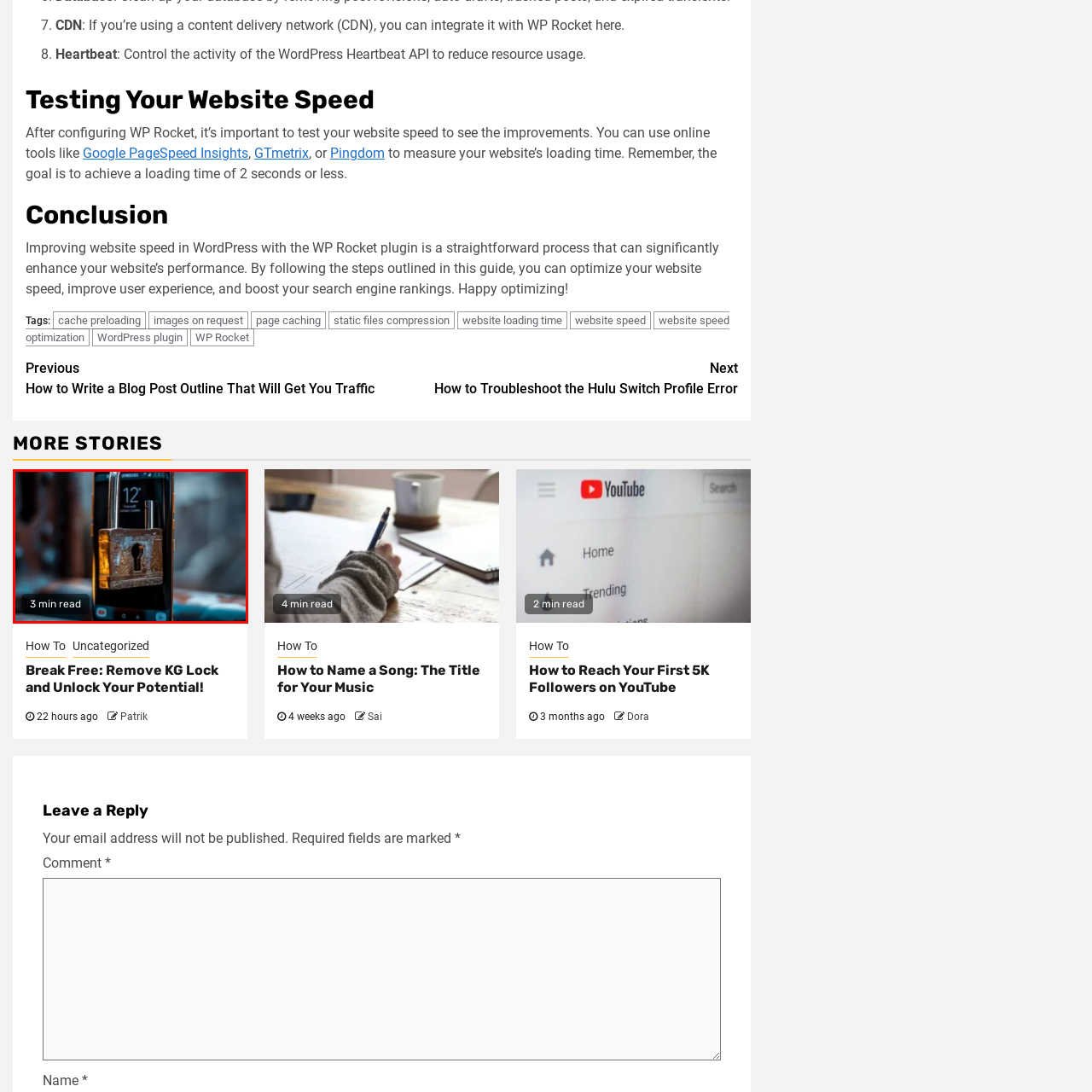Observe the section highlighted in yellow, How long does the content take to read? 
Please respond using a single word or phrase.

3 minutes